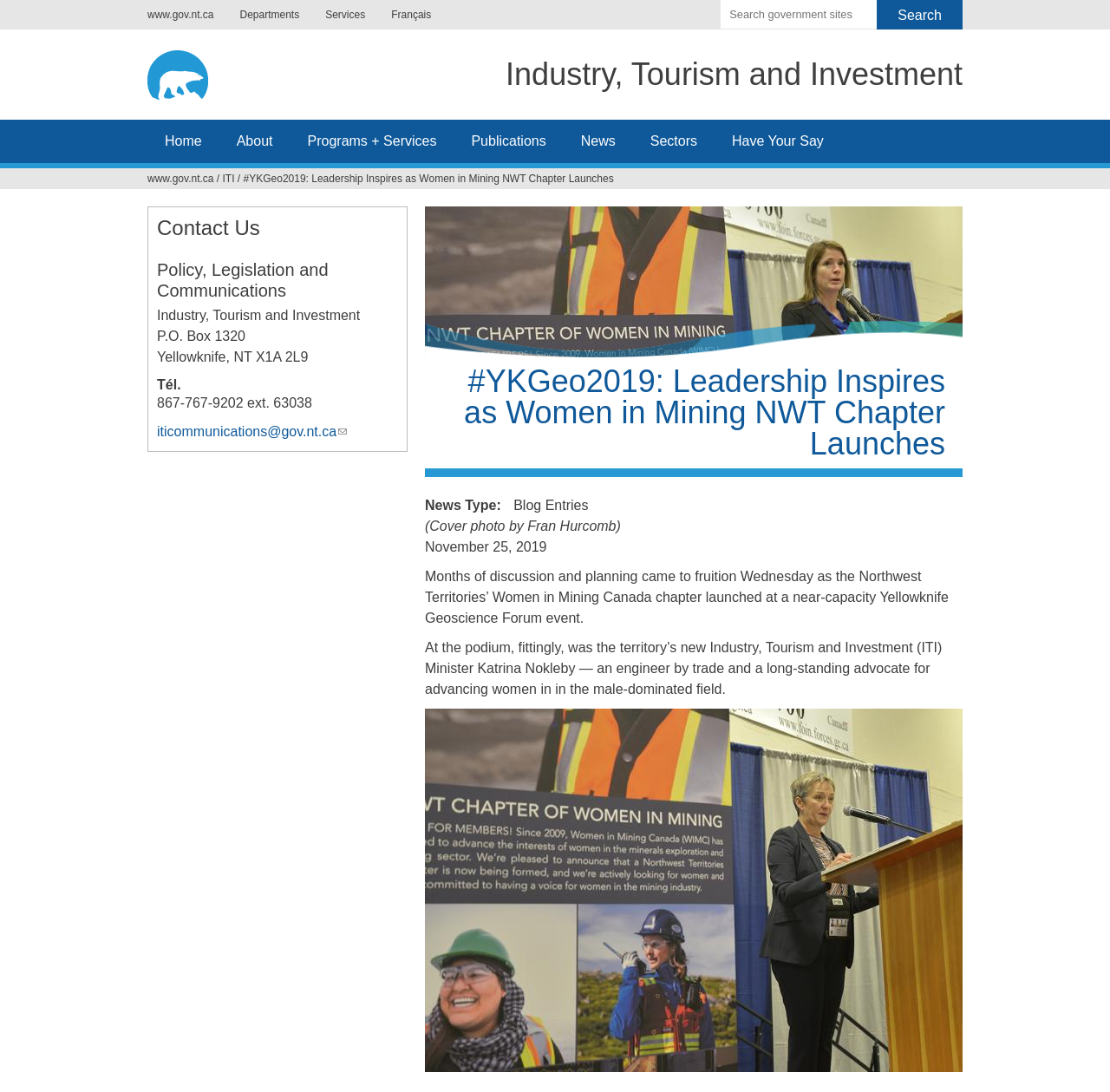Indicate the bounding box coordinates of the element that must be clicked to execute the instruction: "Contact the Industry, Tourism and Investment department". The coordinates should be given as four float numbers between 0 and 1, i.e., [left, top, right, bottom].

[0.141, 0.388, 0.313, 0.402]